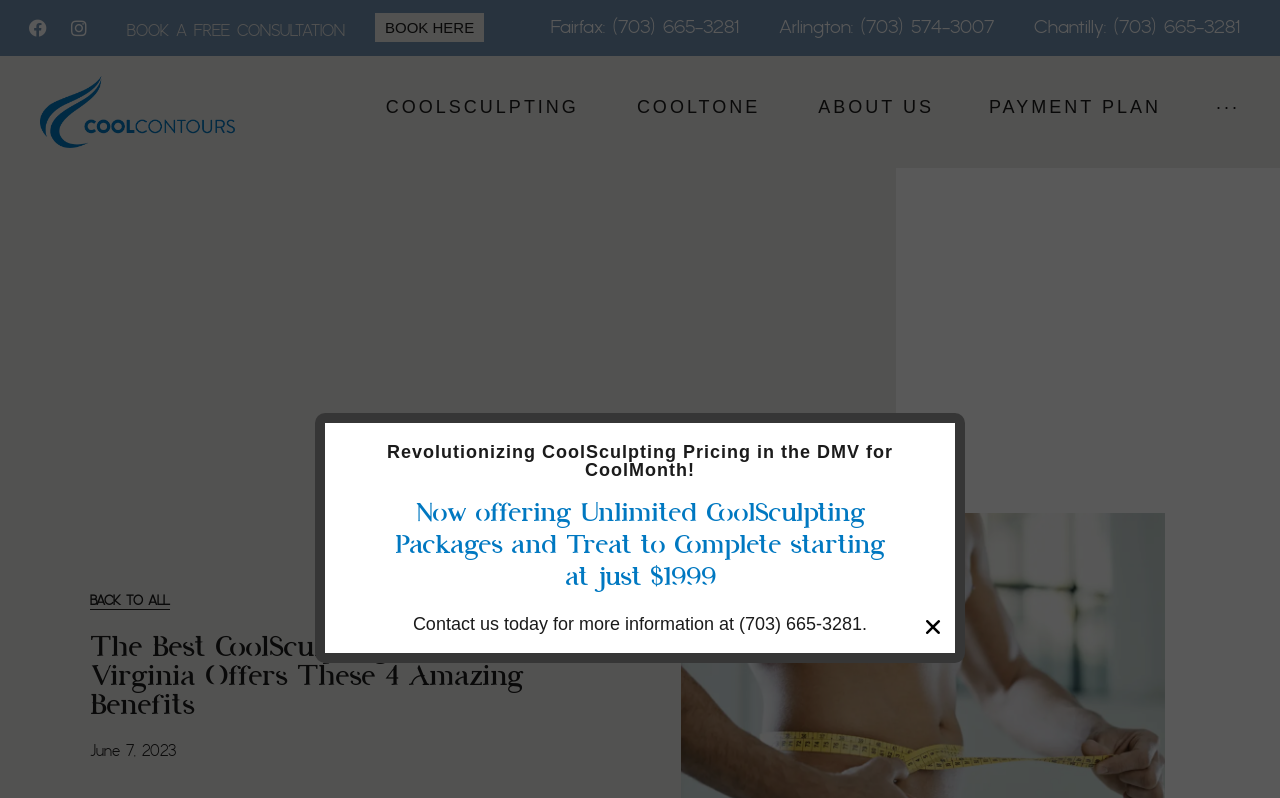Locate the bounding box coordinates of the area that needs to be clicked to fulfill the following instruction: "Visit Facebook page". The coordinates should be in the format of four float numbers between 0 and 1, namely [left, top, right, bottom].

[0.016, 0.013, 0.044, 0.058]